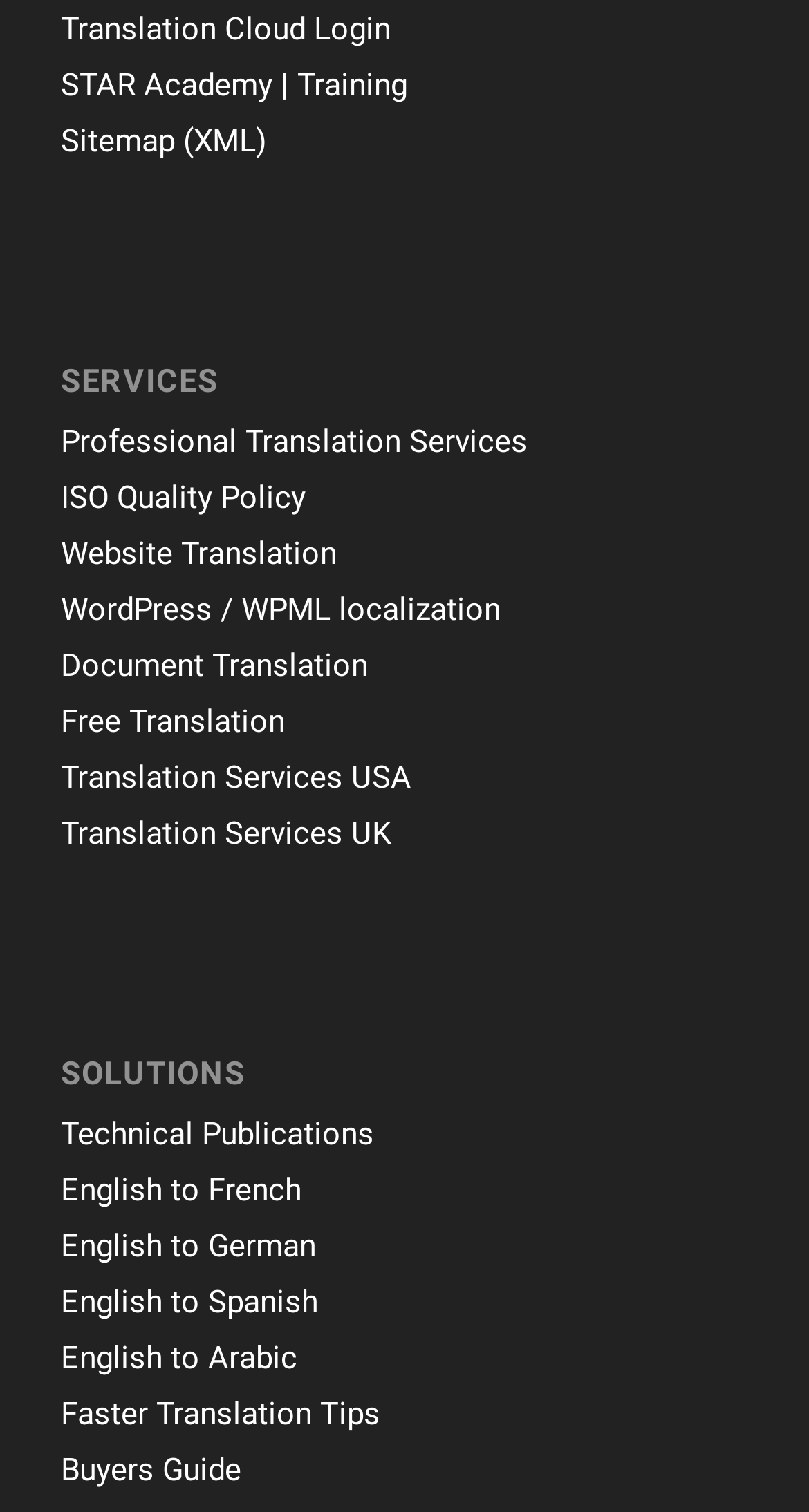Determine the bounding box coordinates for the clickable element required to fulfill the instruction: "explore english to french translation". Provide the coordinates as four float numbers between 0 and 1, i.e., [left, top, right, bottom].

[0.075, 0.774, 0.372, 0.799]